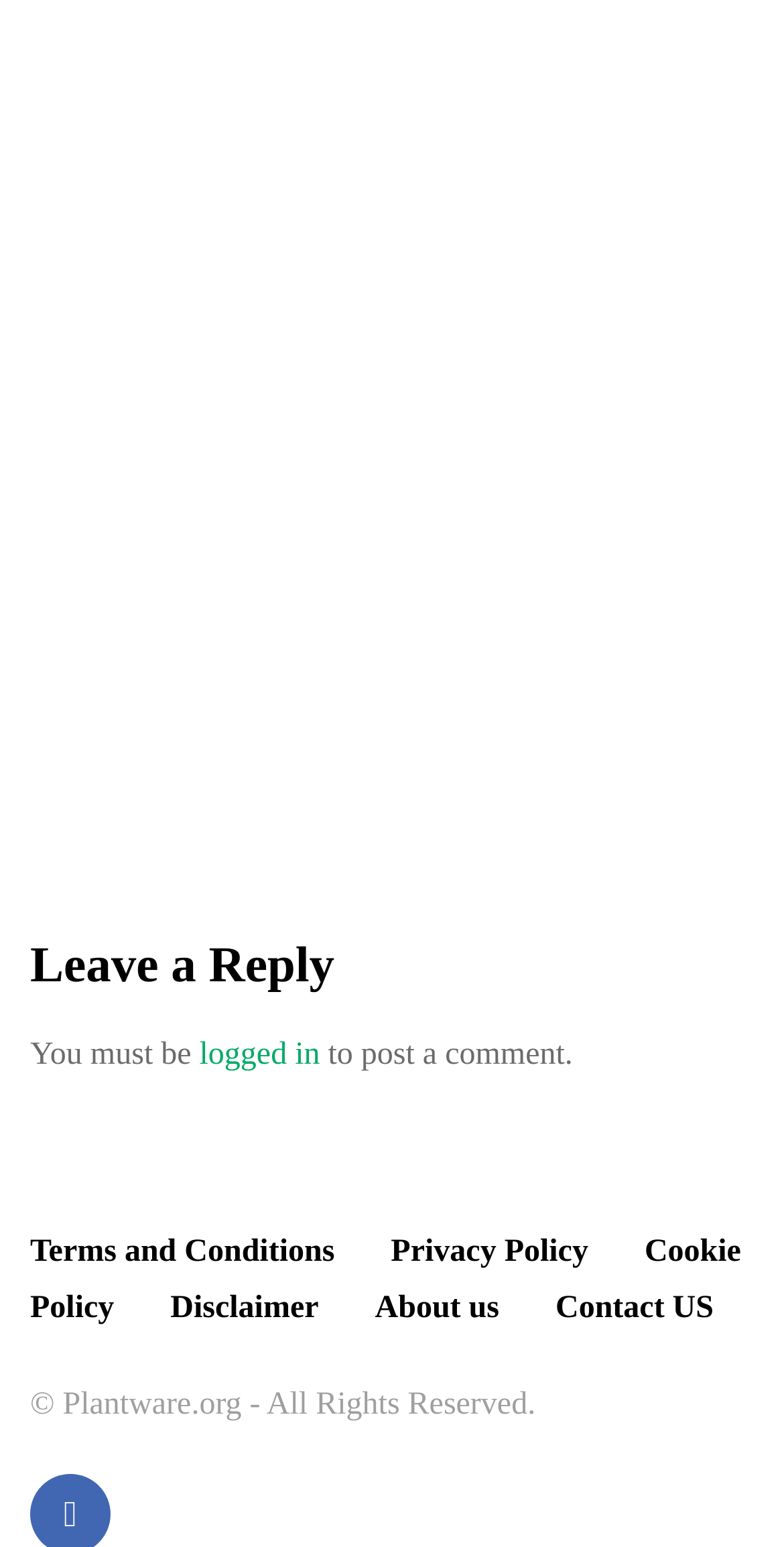Based on the provided description, "Terms and Conditions", find the bounding box of the corresponding UI element in the screenshot.

[0.038, 0.798, 0.427, 0.82]